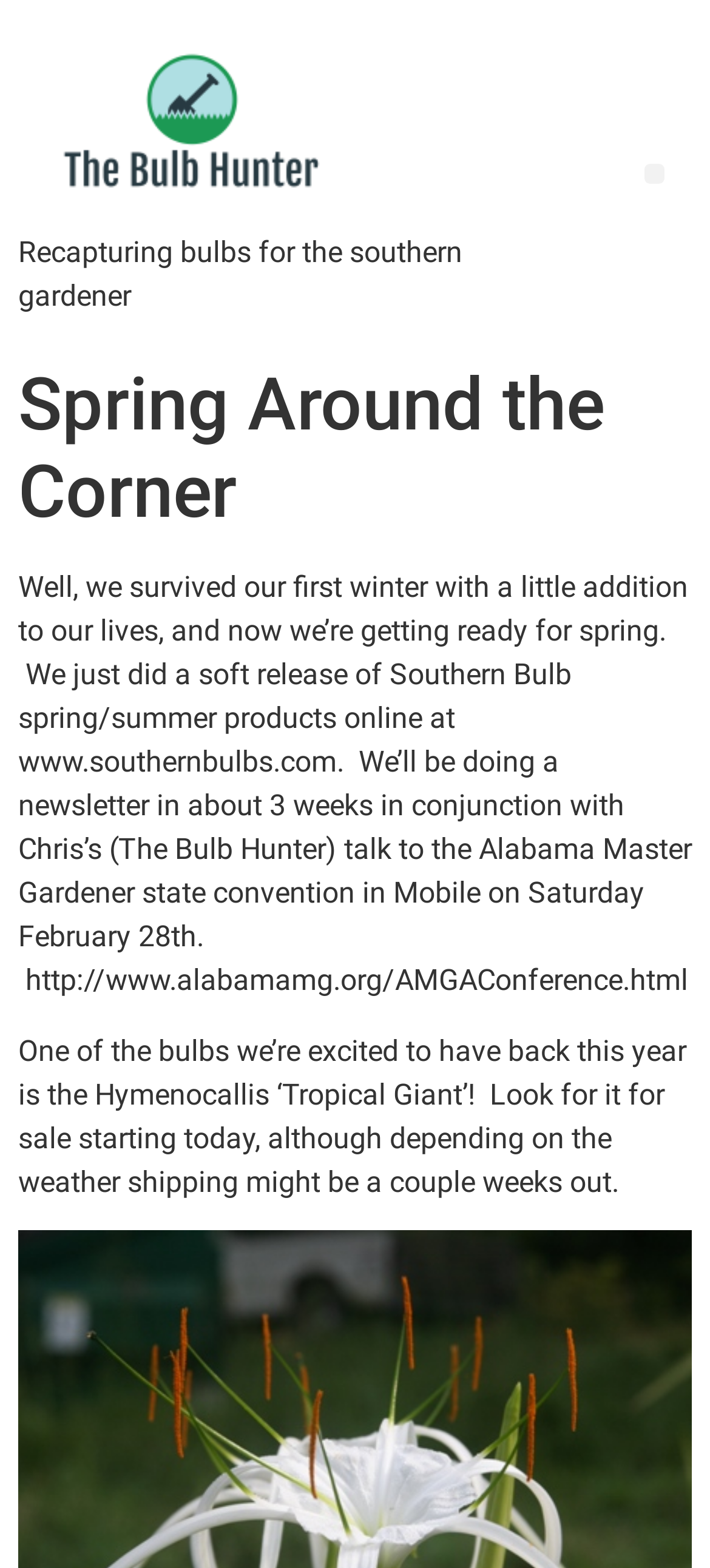What is the event mentioned in the text?
Use the screenshot to answer the question with a single word or phrase.

Alabama Master Gardener state convention